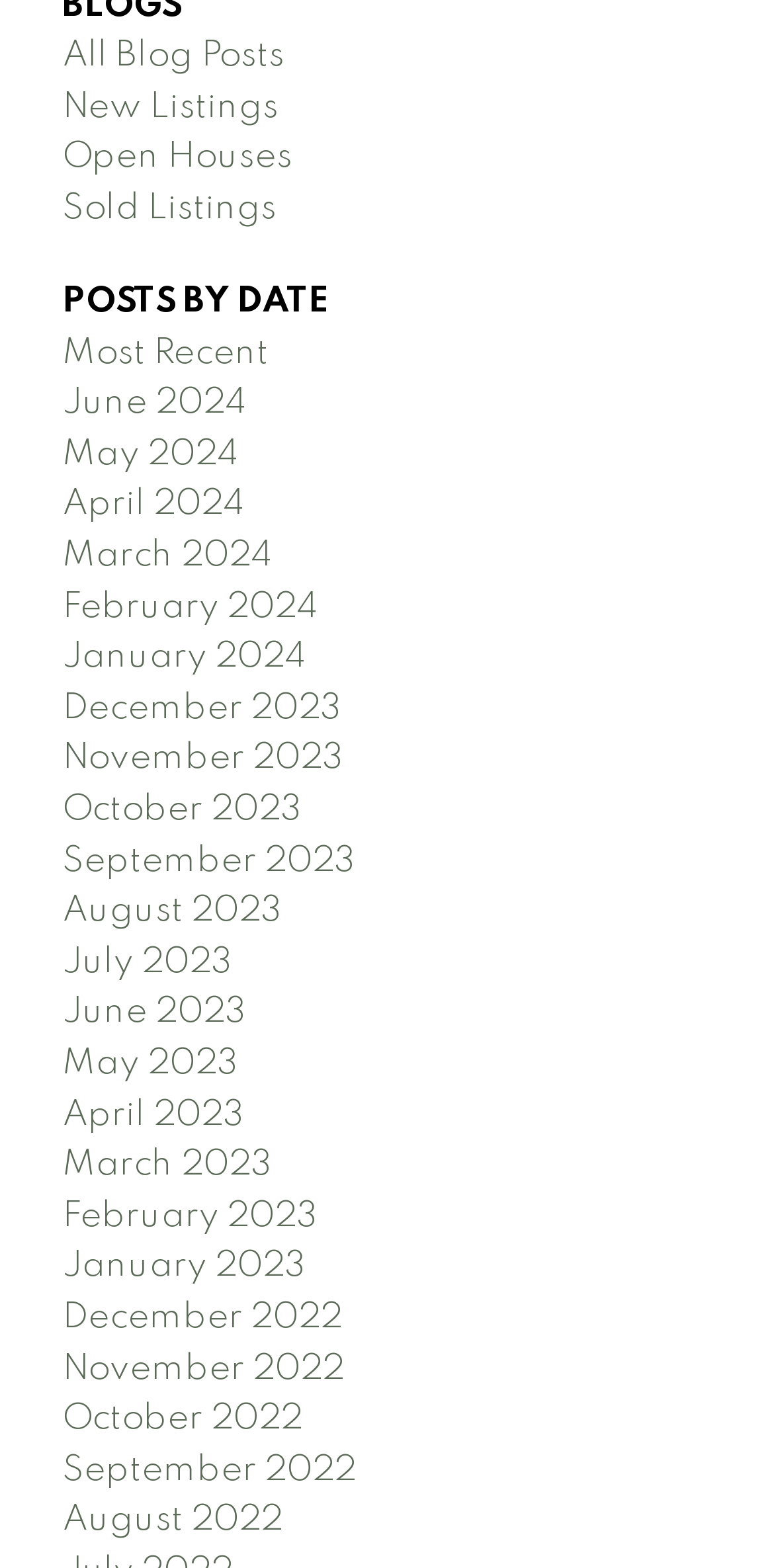Please give the bounding box coordinates of the area that should be clicked to fulfill the following instruction: "Check posts by date". The coordinates should be in the format of four float numbers from 0 to 1, i.e., [left, top, right, bottom].

[0.08, 0.181, 0.426, 0.204]